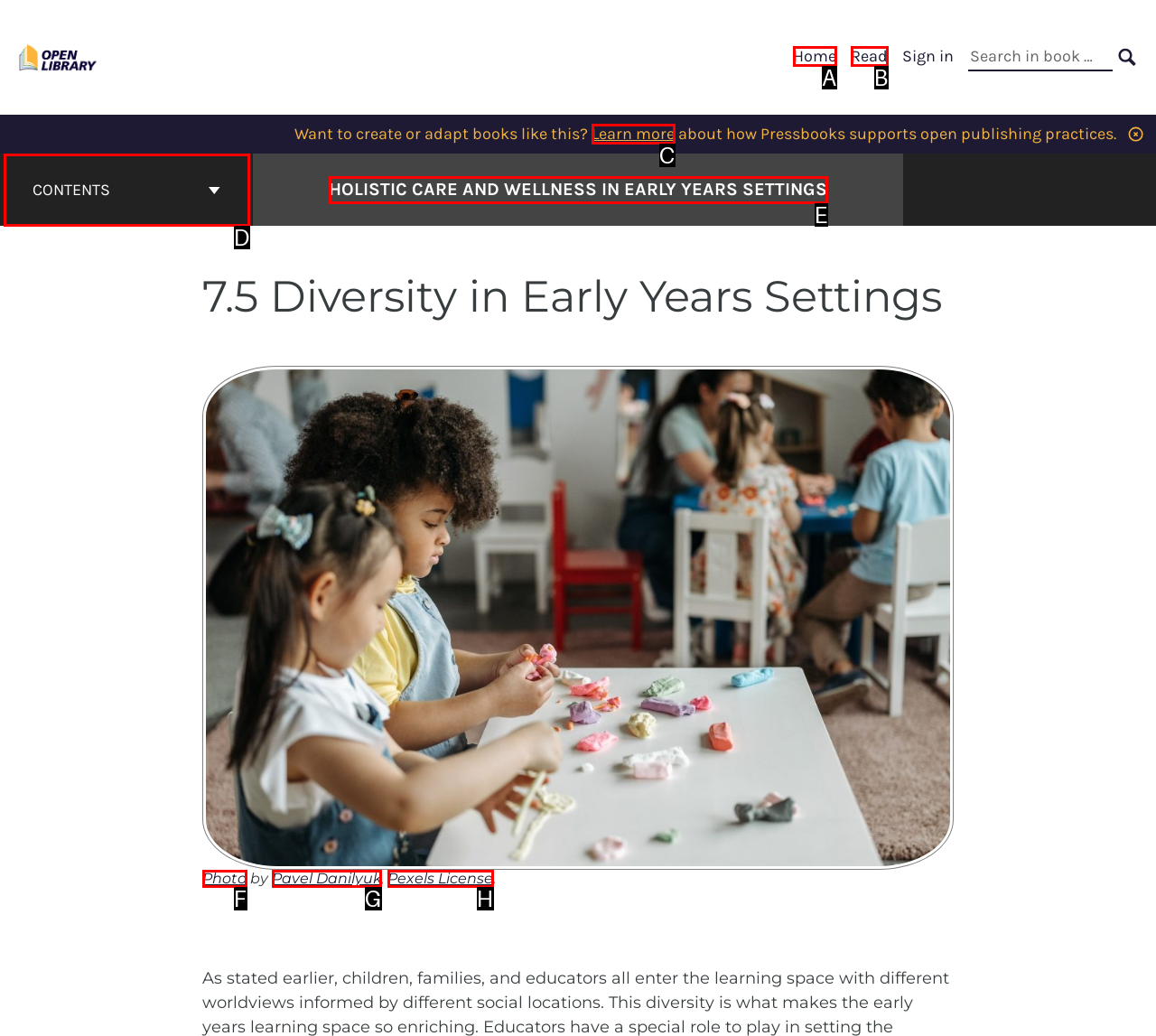Based on the element described as: Learn more
Find and respond with the letter of the correct UI element.

C